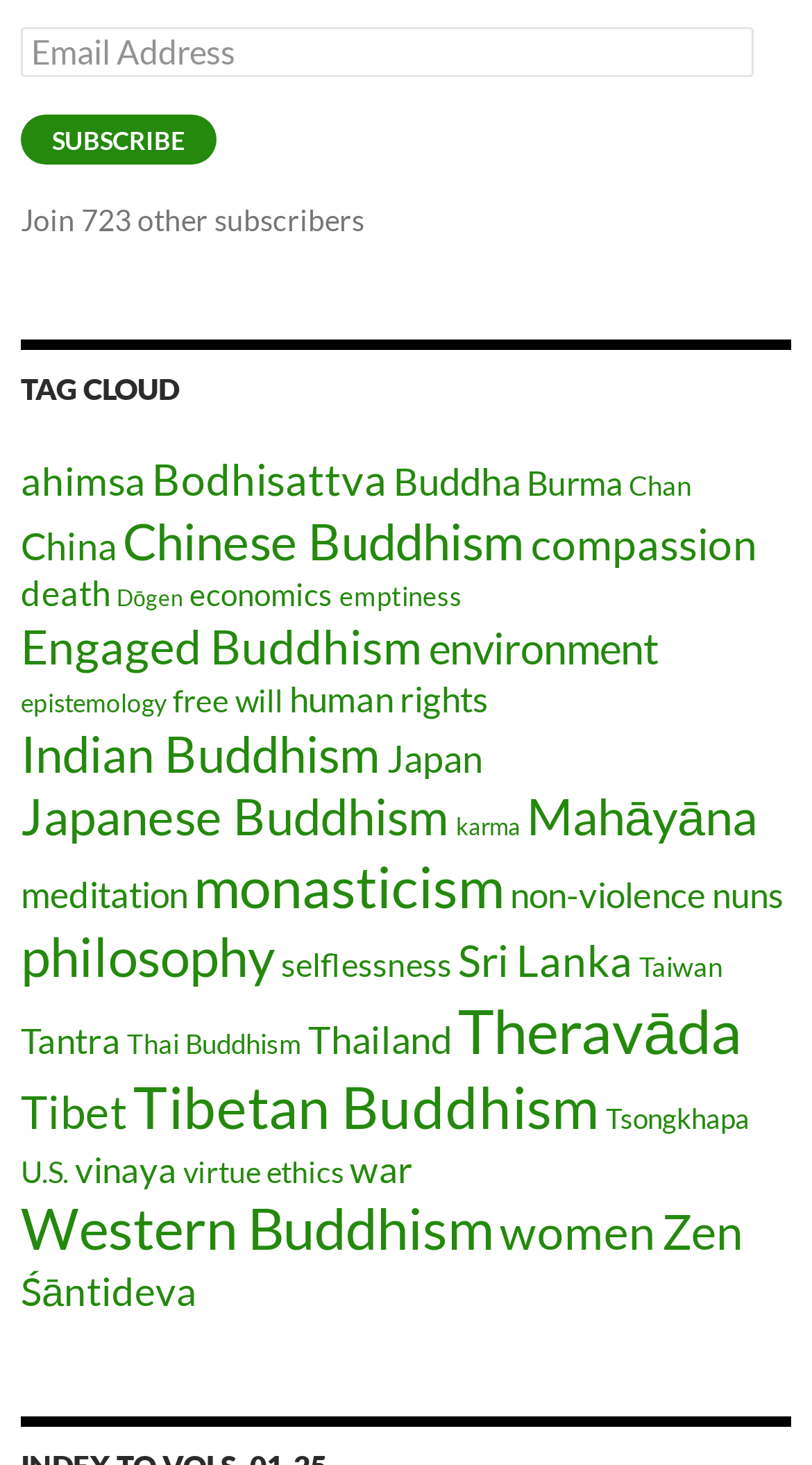Identify the bounding box coordinates of the clickable region necessary to fulfill the following instruction: "Subscribe to the newsletter". The bounding box coordinates should be four float numbers between 0 and 1, i.e., [left, top, right, bottom].

[0.026, 0.078, 0.267, 0.112]